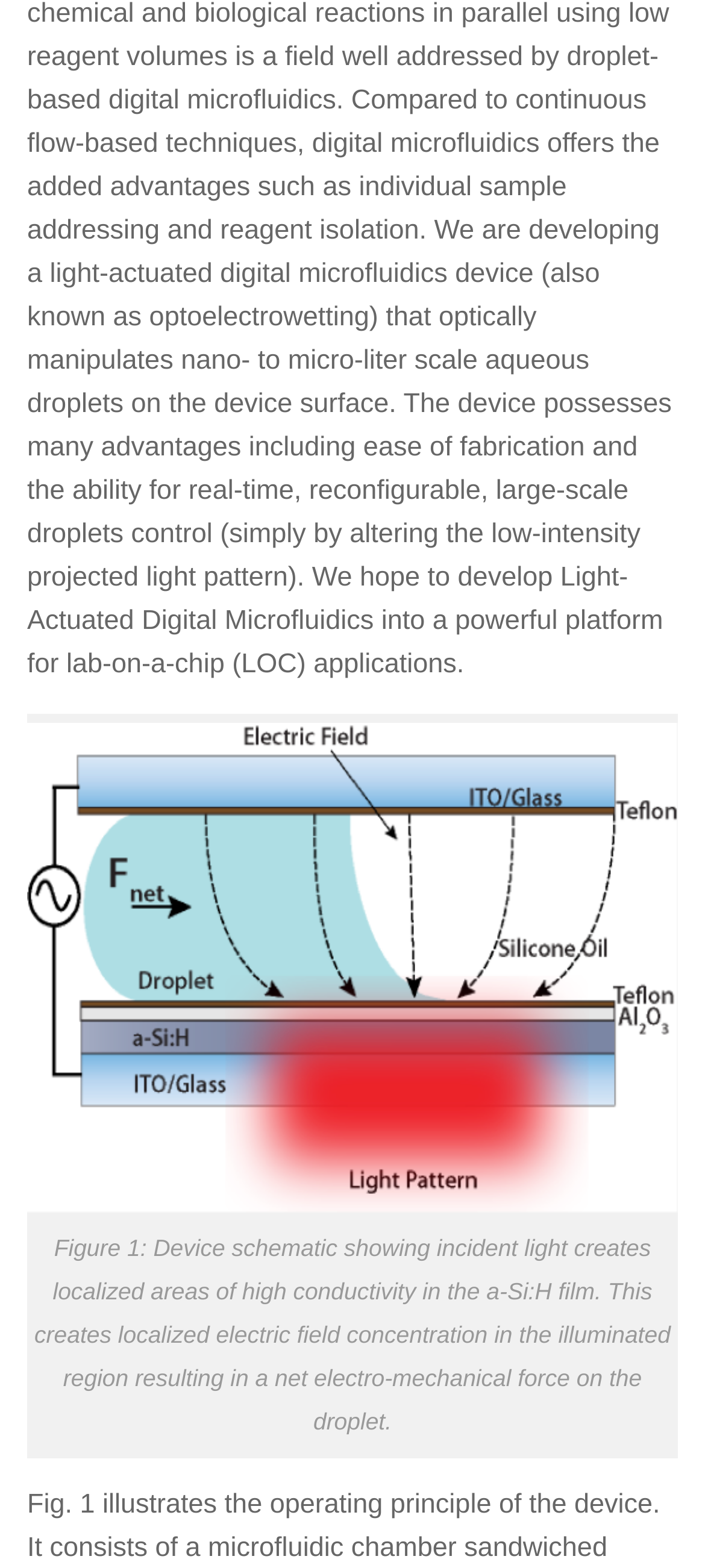Given the element description "Optical Antenna Based NanoLED", identify the bounding box of the corresponding UI element.

[0.103, 0.129, 1.0, 0.168]